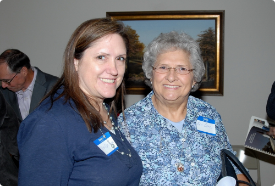Provide a comprehensive description of the image.

In a warmly lit gathering space, two women share a friendly moment, both wearing bright smiles. The woman on the left, with long brown hair, is dressed in a navy blue top and sports a name tag prominently displayed on her chest. Beside her, the second woman has short gray hair and wears a patterned blue blouse, also adorned with a name tag. They stand close together, embodying a sense of community and connection. In the background, a few other individuals are seen mingling, while a beautiful landscape painting adorns the wall, adding to the inviting atmosphere. This image captures the essence of camaraderie at a social event.